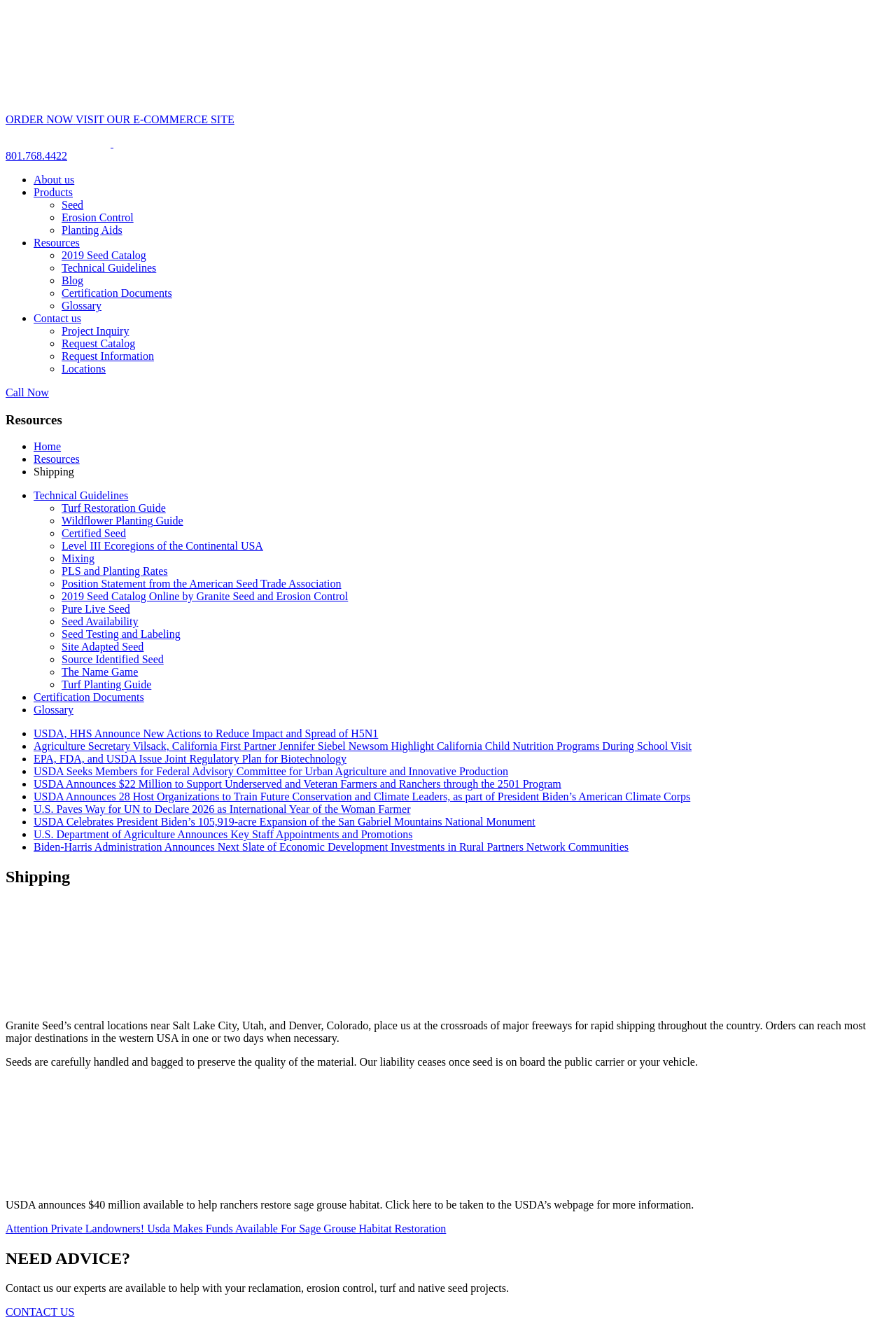Please identify the bounding box coordinates of the element that needs to be clicked to perform the following instruction: "Visit the 'About us' page".

[0.038, 0.131, 0.083, 0.14]